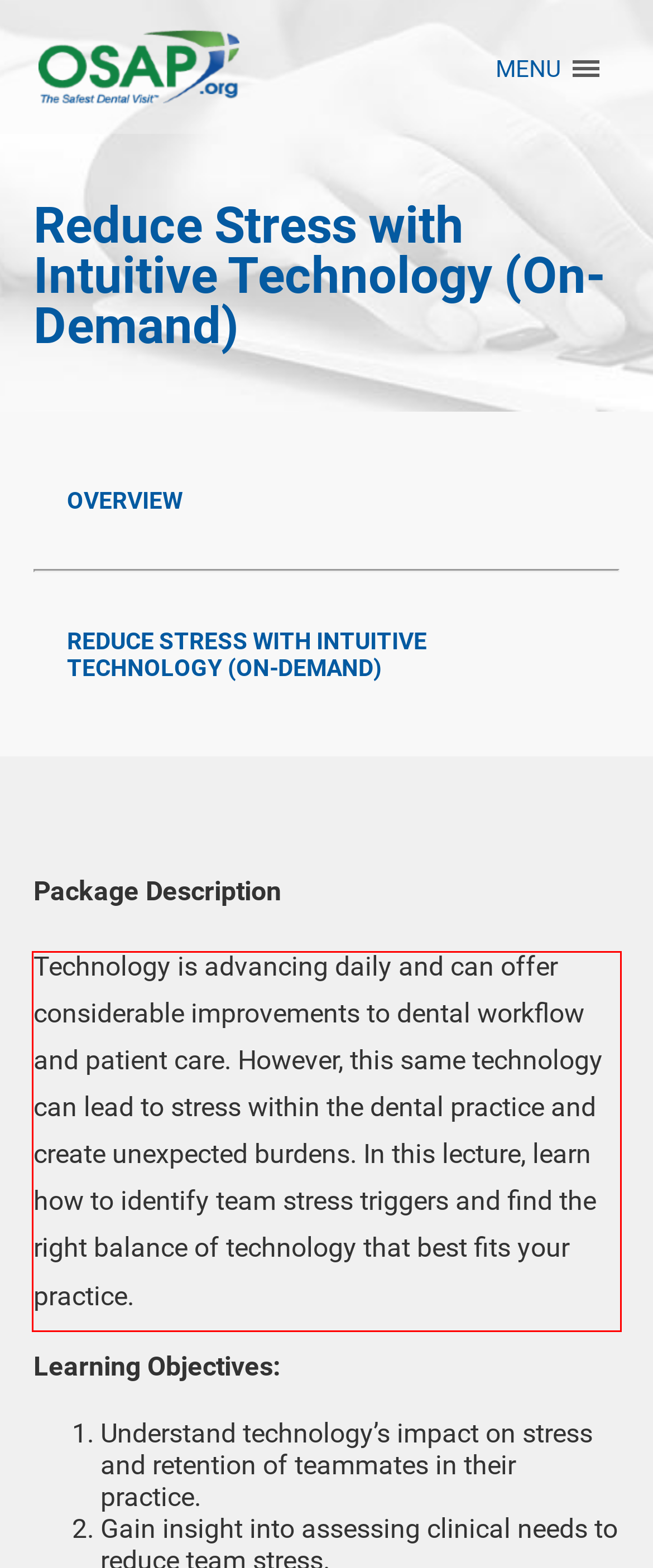Review the screenshot of the webpage and recognize the text inside the red rectangle bounding box. Provide the extracted text content.

Technology is advancing daily and can offer considerable improvements to dental workflow and patient care. However, this same technology can lead to stress within the dental practice and create unexpected burdens. In this lecture, learn how to identify team stress triggers and find the right balance of technology that best fits your practice.